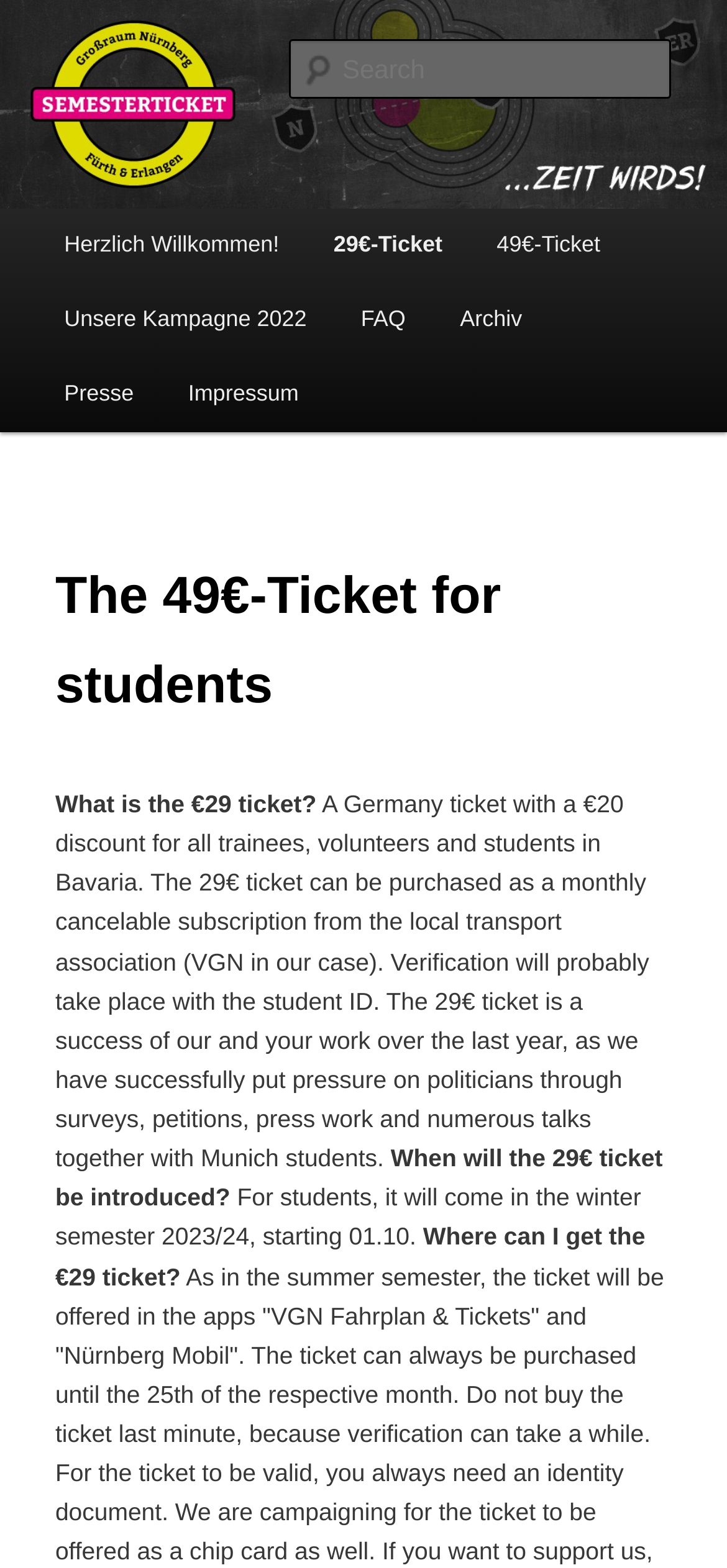What is the discount for the 29€ ticket?
Using the image as a reference, give a one-word or short phrase answer.

€20